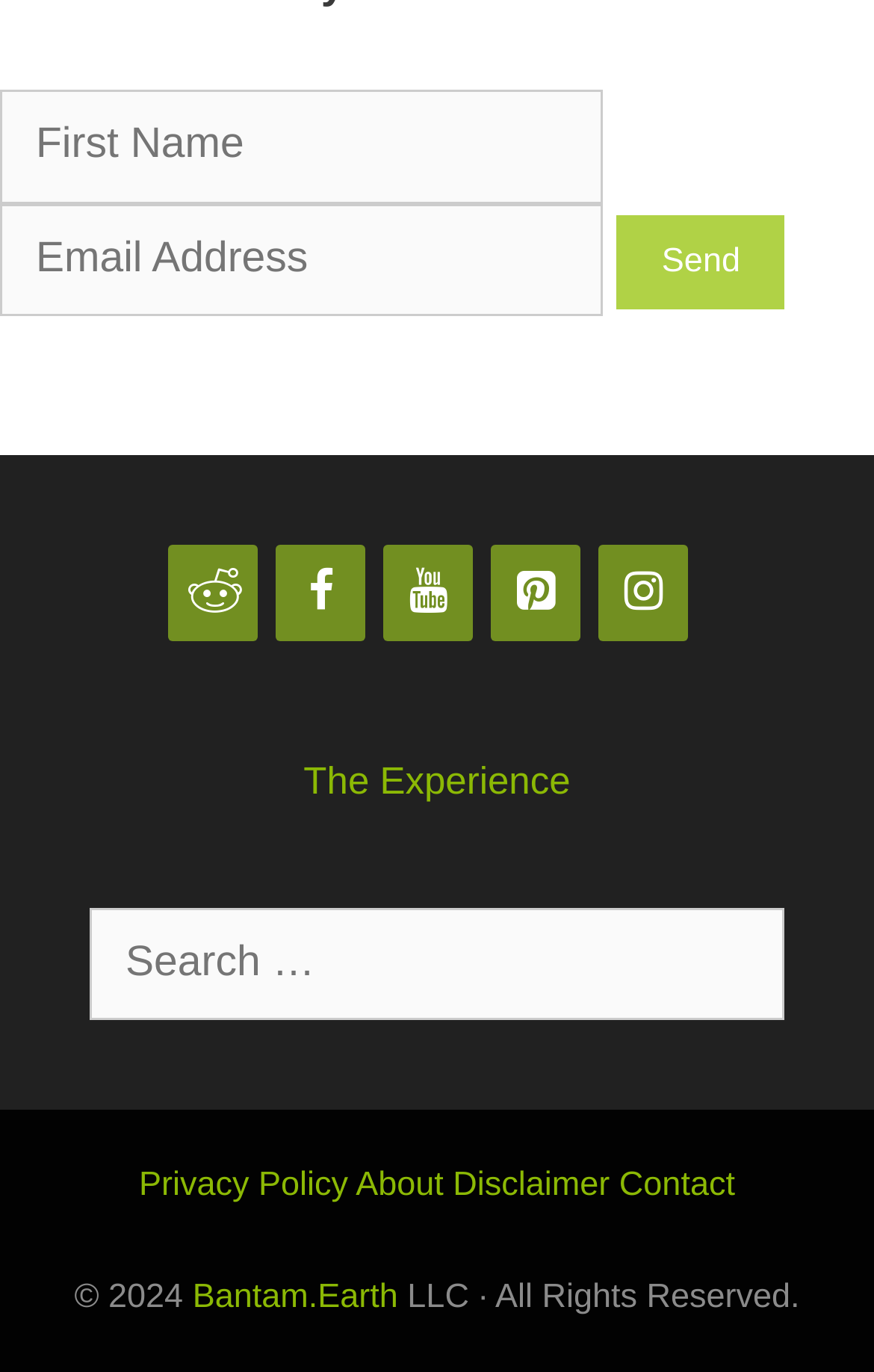Pinpoint the bounding box coordinates of the area that should be clicked to complete the following instruction: "Browse April 2019". The coordinates must be given as four float numbers between 0 and 1, i.e., [left, top, right, bottom].

None